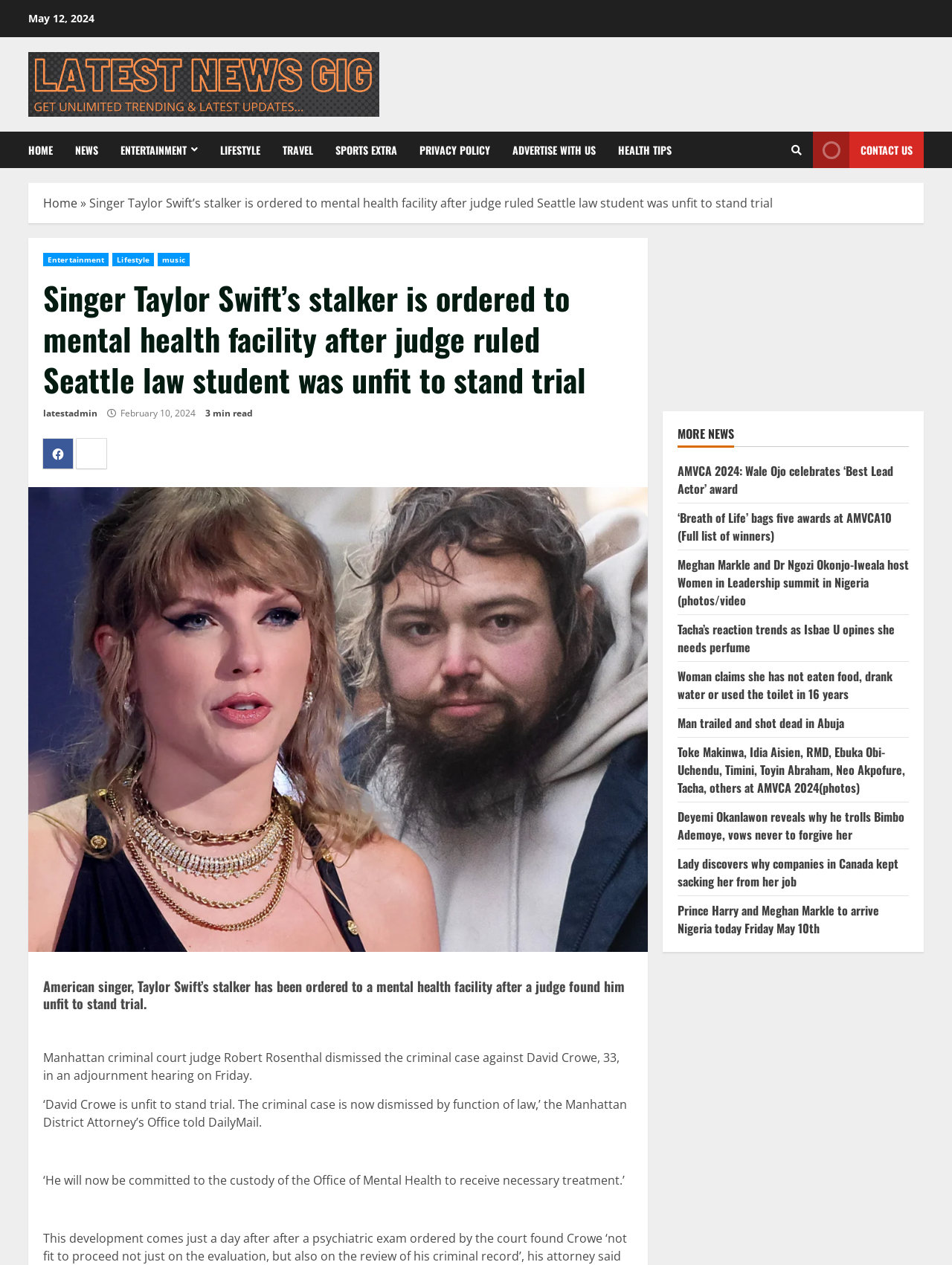Please answer the following question using a single word or phrase: 
What is the name of the judge mentioned in the news article?

Robert Rosenthal